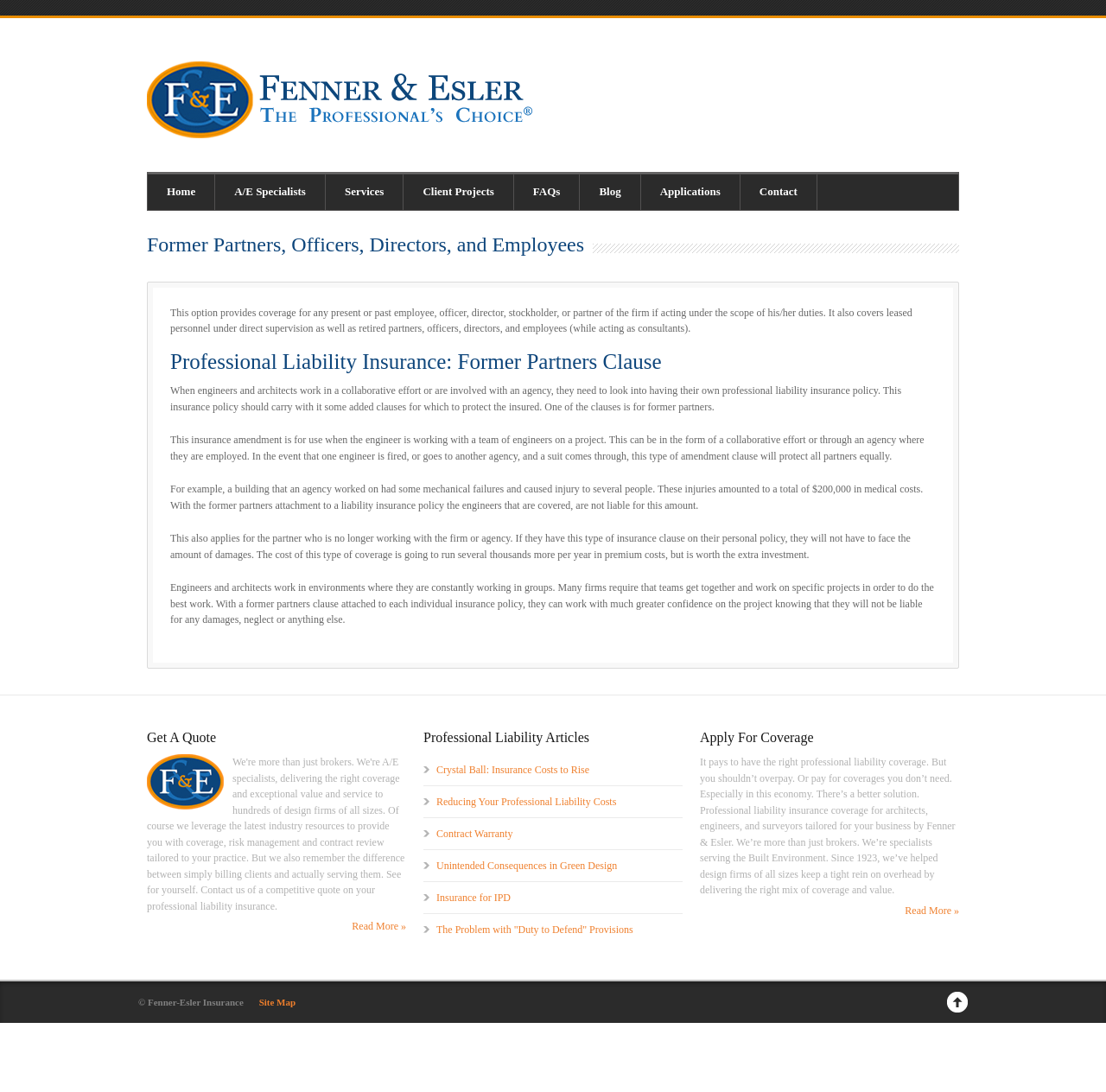Describe in detail what you see on the webpage.

The webpage is about Fenner & Esler, an independent architect errors and omissions insurance company. At the top left corner, there is a logo image and a navigation menu with links to different sections of the website, including "Home", "A/E Specialists", "Services", "Client Projects", "FAQs", "Blog", "Applications", and "Contact". 

Below the navigation menu, there is a heading that reads "Former Partners, Officers, Directors, and Employees". This section explains the importance of professional liability insurance for architects and engineers, particularly the "Former Partners Clause" that provides coverage for any present or past employee, officer, director, stockholder, or partner of the firm. 

The webpage then provides several paragraphs of text that elaborate on the benefits of this type of insurance, including protection from liability in collaborative projects and the importance of having this coverage even after leaving a firm or agency. 

On the right side of the page, there are several sections, including "Get A Quote", "Professional Liability Articles", and "Apply For Coverage". The "Get A Quote" section has a heading and an image, while the "Professional Liability Articles" section lists several links to articles on related topics. The "Apply For Coverage" section has a heading and a paragraph of text that describes the benefits of working with Fenner & Esler for professional liability insurance. 

At the bottom of the page, there is a copyright notice and a link to the site map.